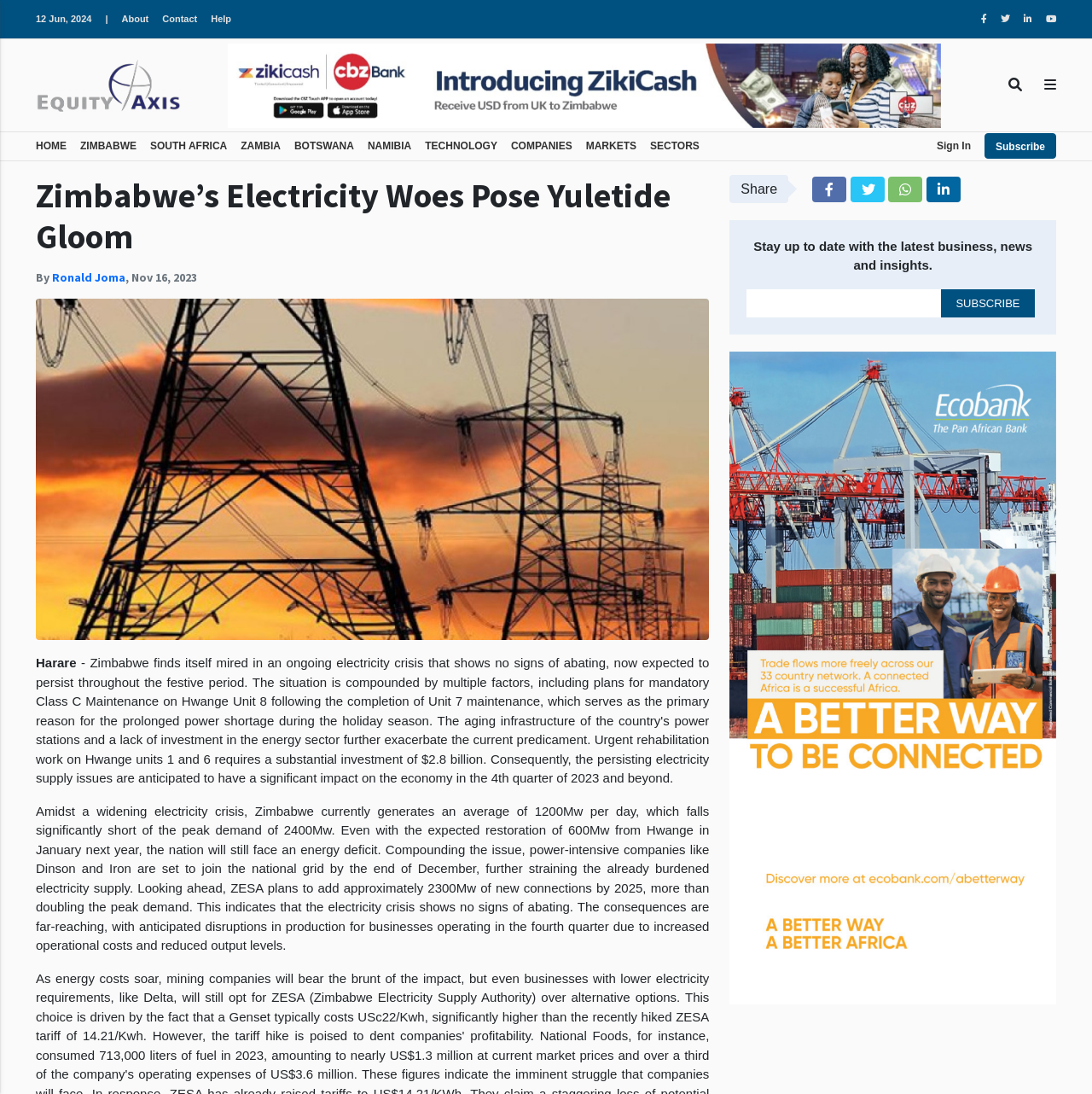Specify the bounding box coordinates of the area that needs to be clicked to achieve the following instruction: "Click on the 'Subscribe' link".

[0.902, 0.122, 0.967, 0.145]